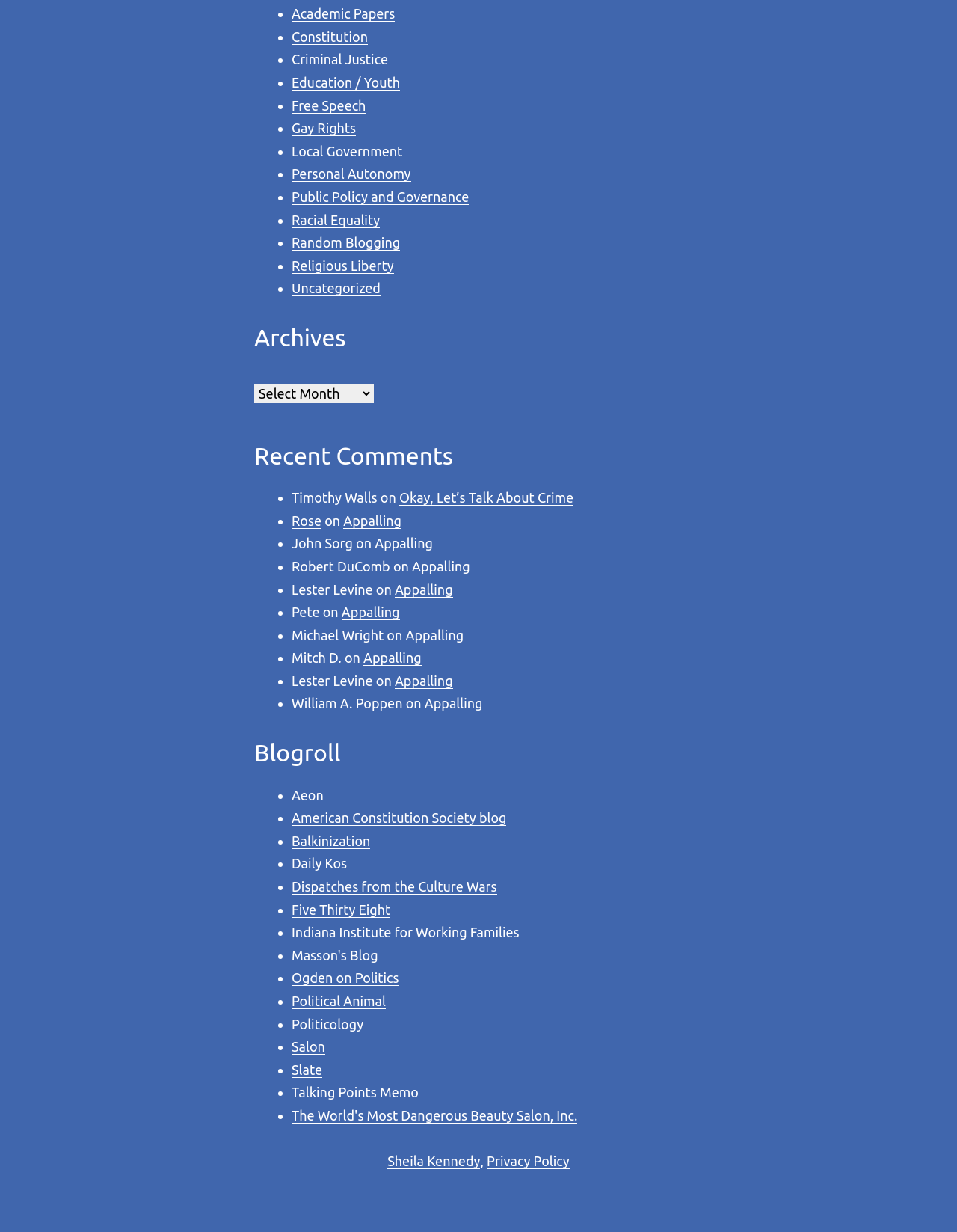Locate the UI element described by American Constitution Society blog and provide its bounding box coordinates. Use the format (top-left x, top-left y, bottom-right x, bottom-right y) with all values as floating point numbers between 0 and 1.

[0.305, 0.658, 0.529, 0.67]